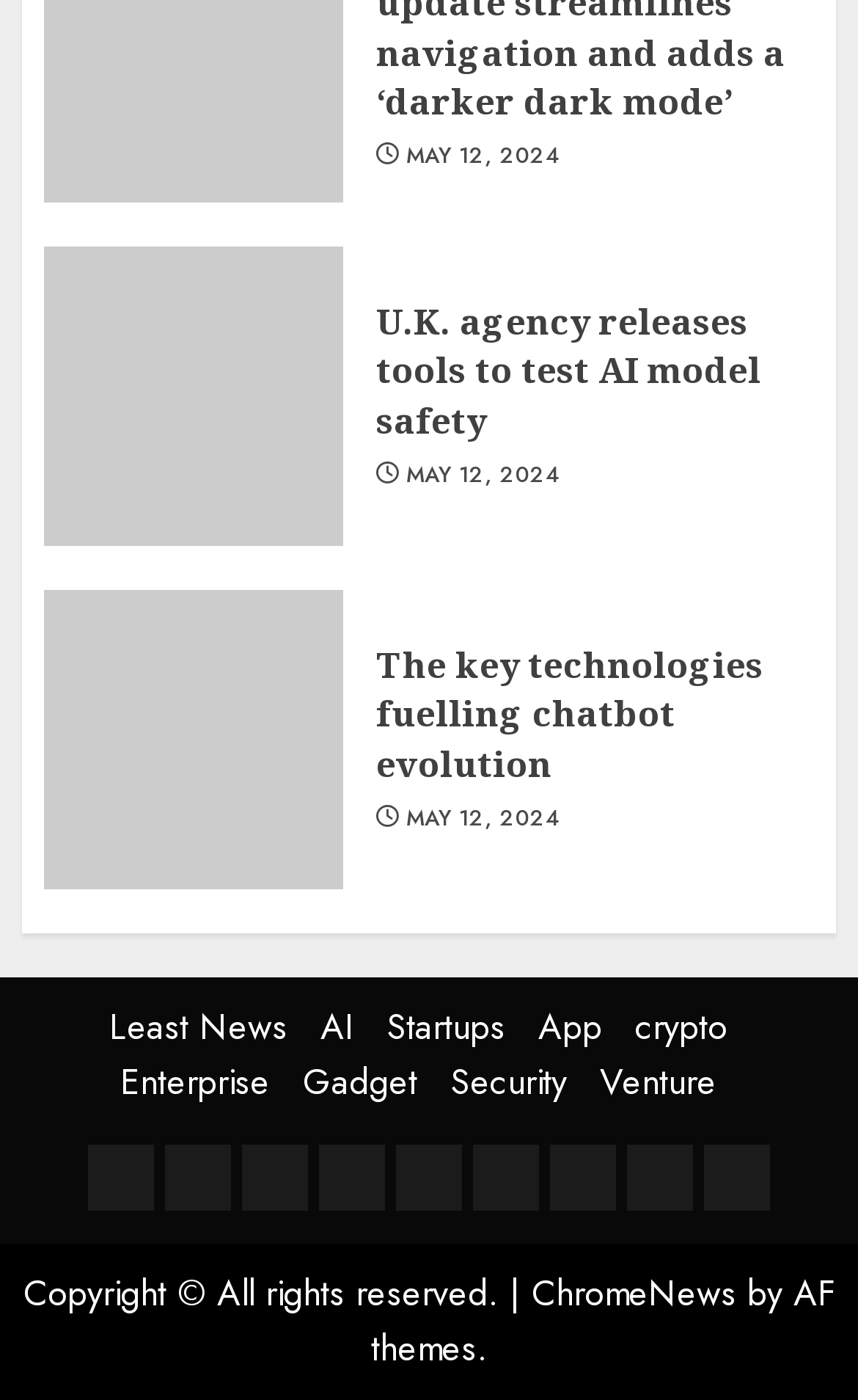How many news categories are available?
Examine the image and give a concise answer in one word or a short phrase.

8